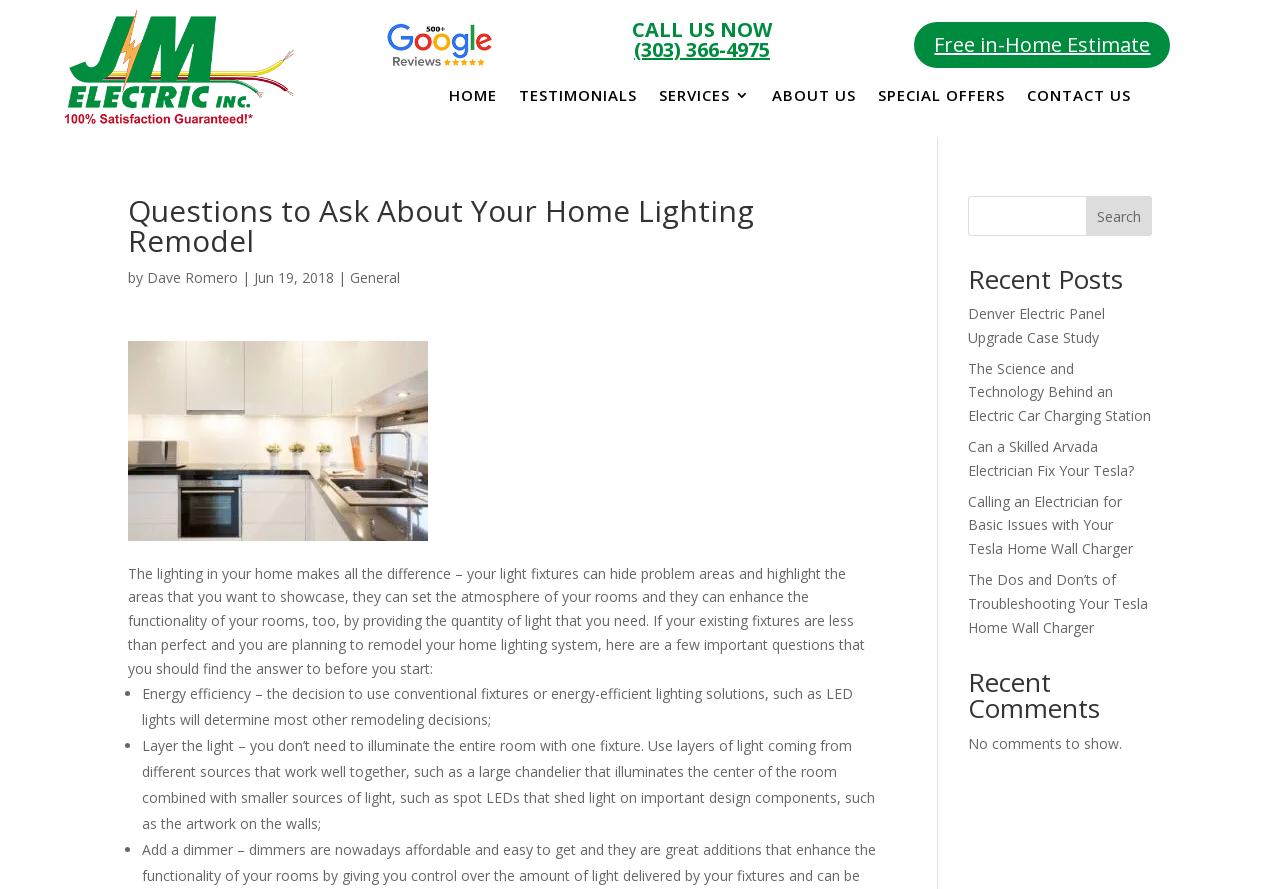Give a detailed account of the webpage, highlighting key information.

This webpage is about home lighting remodeling, specifically discussing questions to ask before starting a project. At the top, there is a logo image on the left and a link on the right. Below the logo, there is a heading "CALL US NOW" with a phone number and a call-to-action link. On the right side, there are two links: "Free in-Home Estimate" and a series of navigation links, including "HOME", "TESTIMONIALS", "SERVICES", "ABOUT US", "SPECIAL OFFERS", and "CONTACT US".

The main content area has a heading "Questions to Ask About Your Home Lighting Remodel" followed by the author's name and date. Below this, there is an image of under-cabinet lighting. The main article discusses the importance of lighting in a home, highlighting its ability to hide problem areas, set the atmosphere, and enhance functionality. The article then poses several questions to consider before remodeling, including energy efficiency, layering light, and adding dimmers.

On the right side, there is a search bar with a search button. Below this, there are two headings: "Recent Posts" and "Recent Comments". The "Recent Posts" section lists five article links, including "Denver Electric Panel Upgrade Case Study" and "The Dos and Don’ts of Troubleshooting Your Tesla Home Wall Charger". The "Recent Comments" section indicates that there are no comments to show.